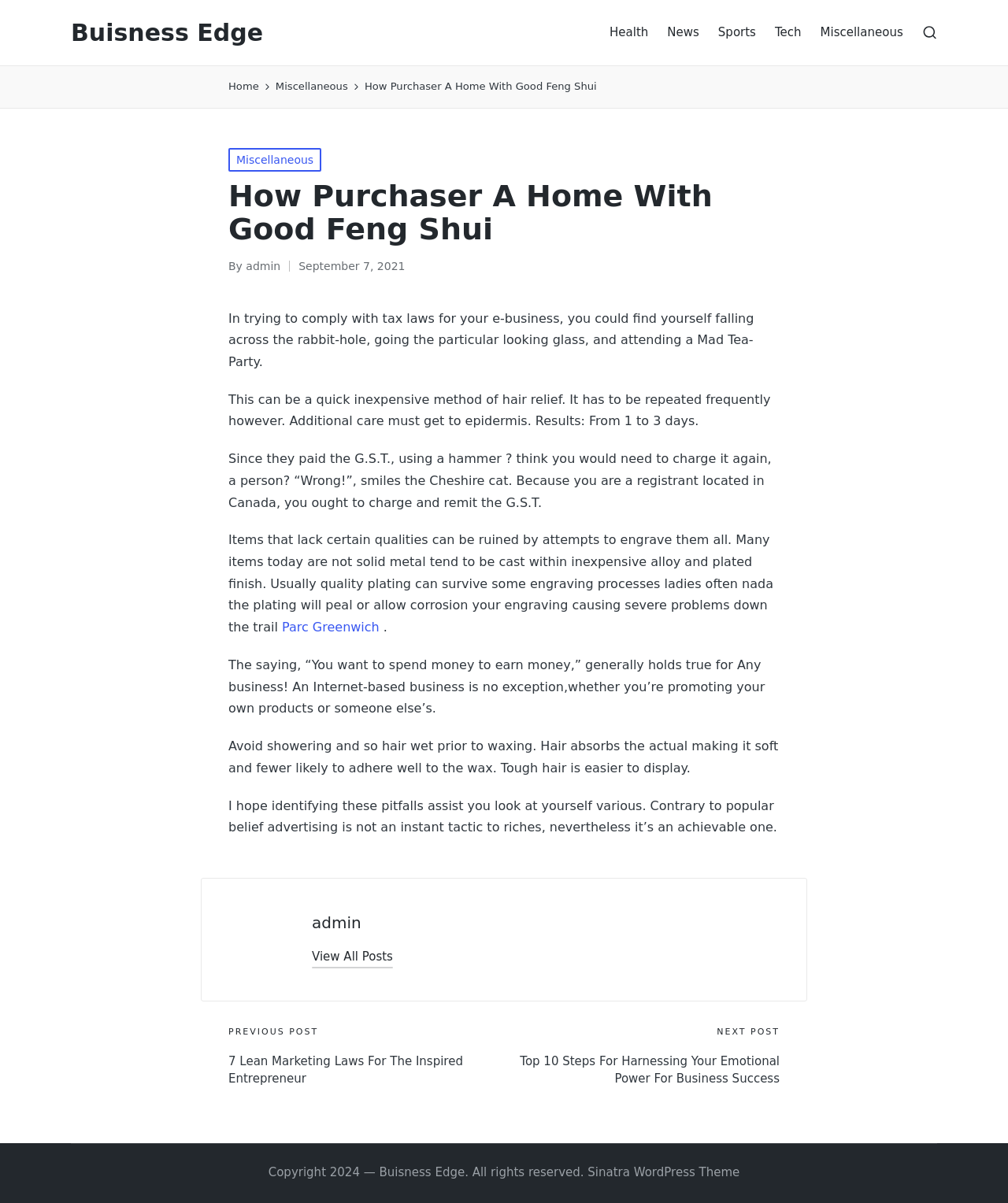Identify the bounding box coordinates of the clickable region to carry out the given instruction: "Go to Home page".

[0.227, 0.065, 0.257, 0.08]